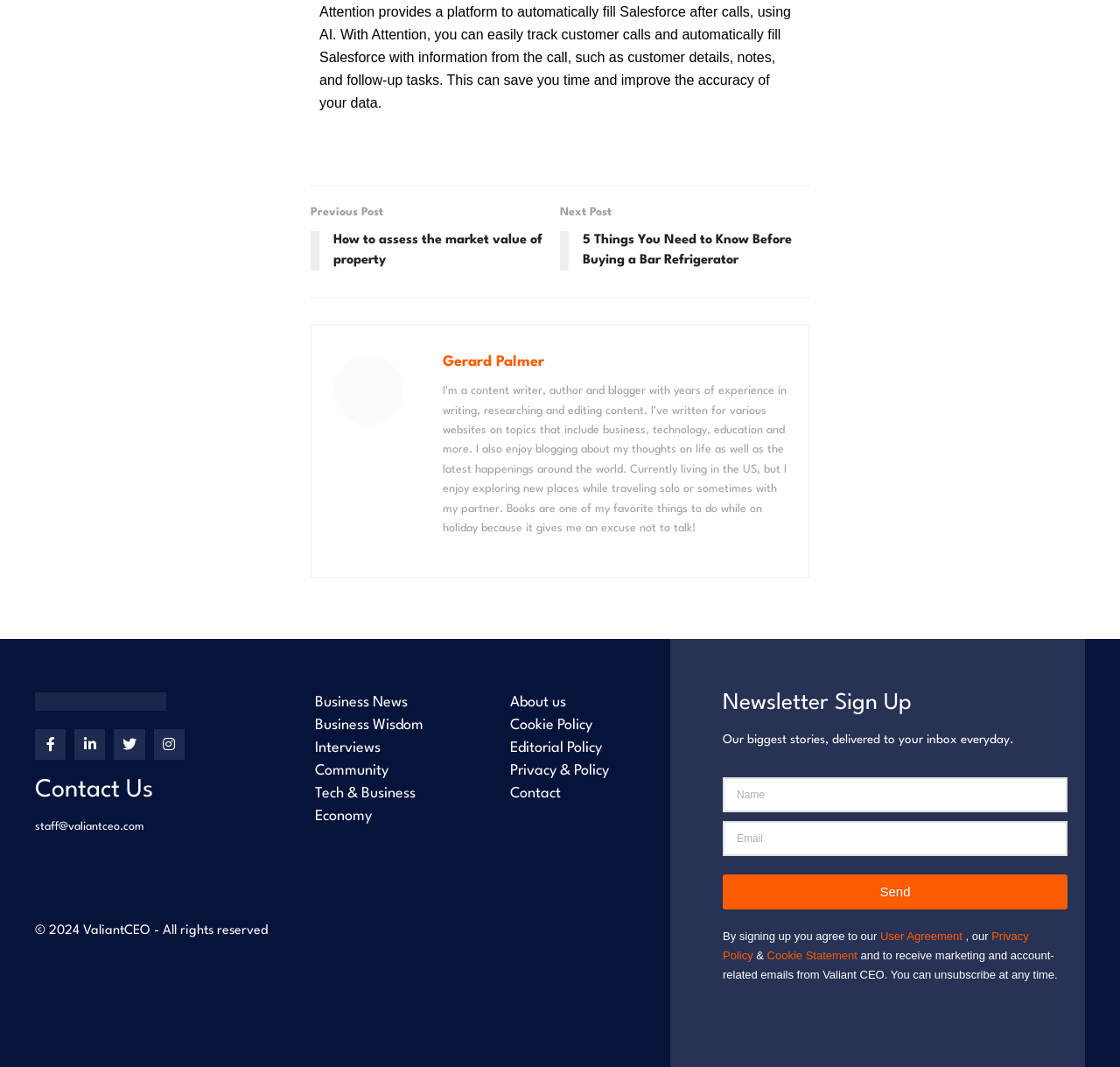Pinpoint the bounding box coordinates of the element to be clicked to execute the instruction: "Click on the 'Send' button".

[0.645, 0.819, 0.953, 0.852]